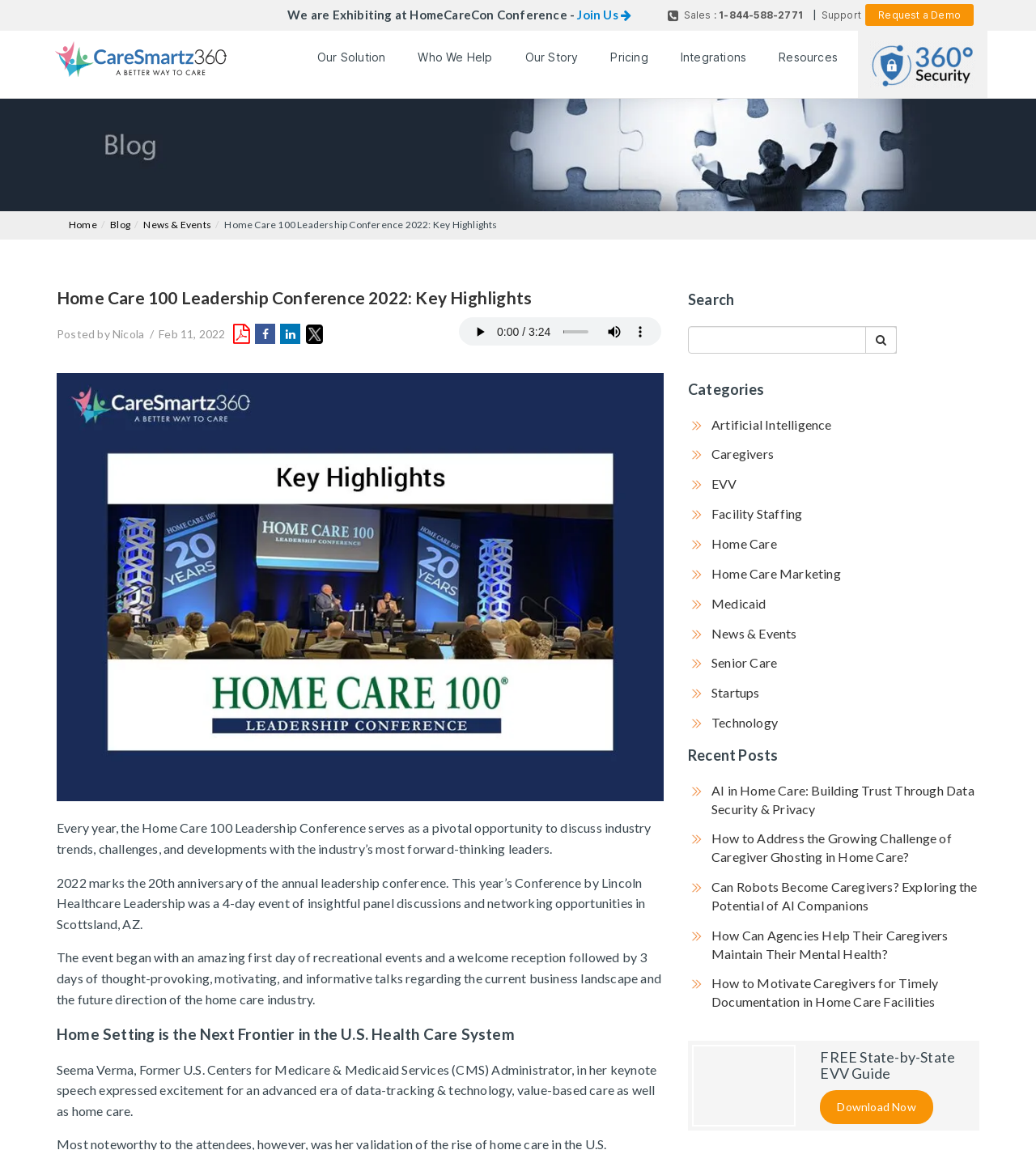Please identify the coordinates of the bounding box that should be clicked to fulfill this instruction: "Call sales at 1-844-588-2771 for more information".

[0.645, 0.008, 0.775, 0.018]